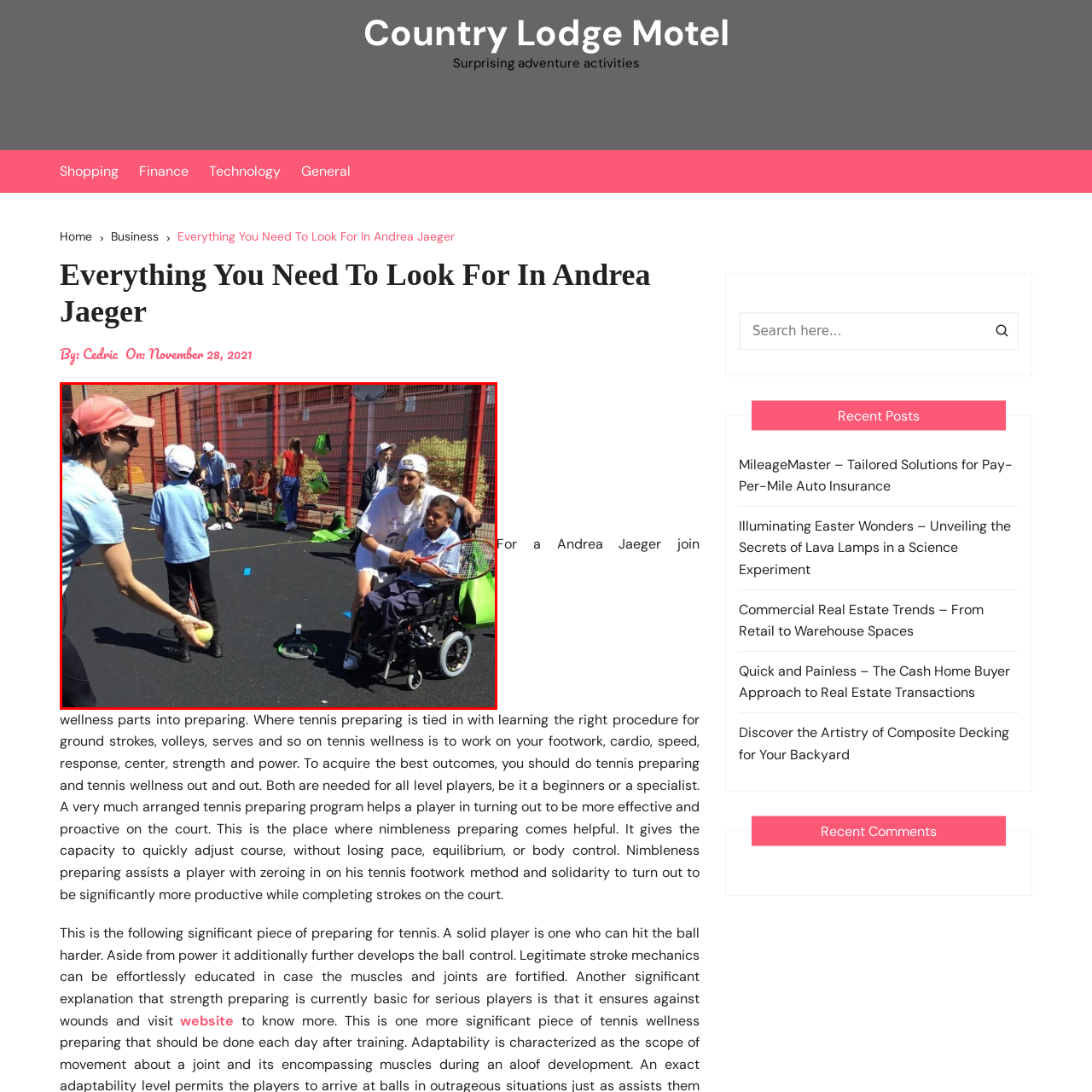Observe the image segment inside the red bounding box and answer concisely with a single word or phrase: What is the dominant color of the fencing in the backdrop?

Red